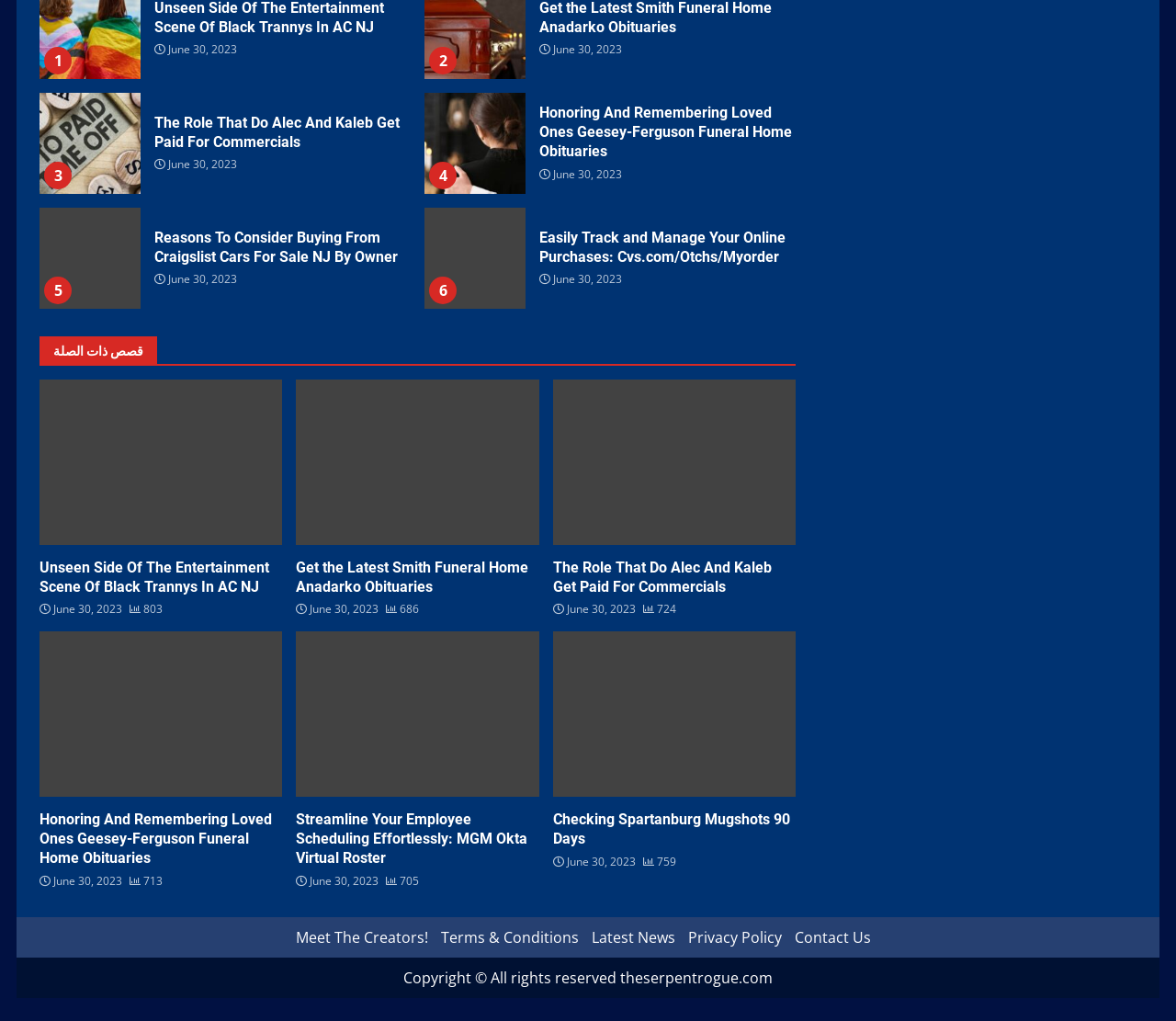Find the UI element described as: "Latest News" and predict its bounding box coordinates. Ensure the coordinates are four float numbers between 0 and 1, [left, top, right, bottom].

[0.503, 0.908, 0.574, 0.928]